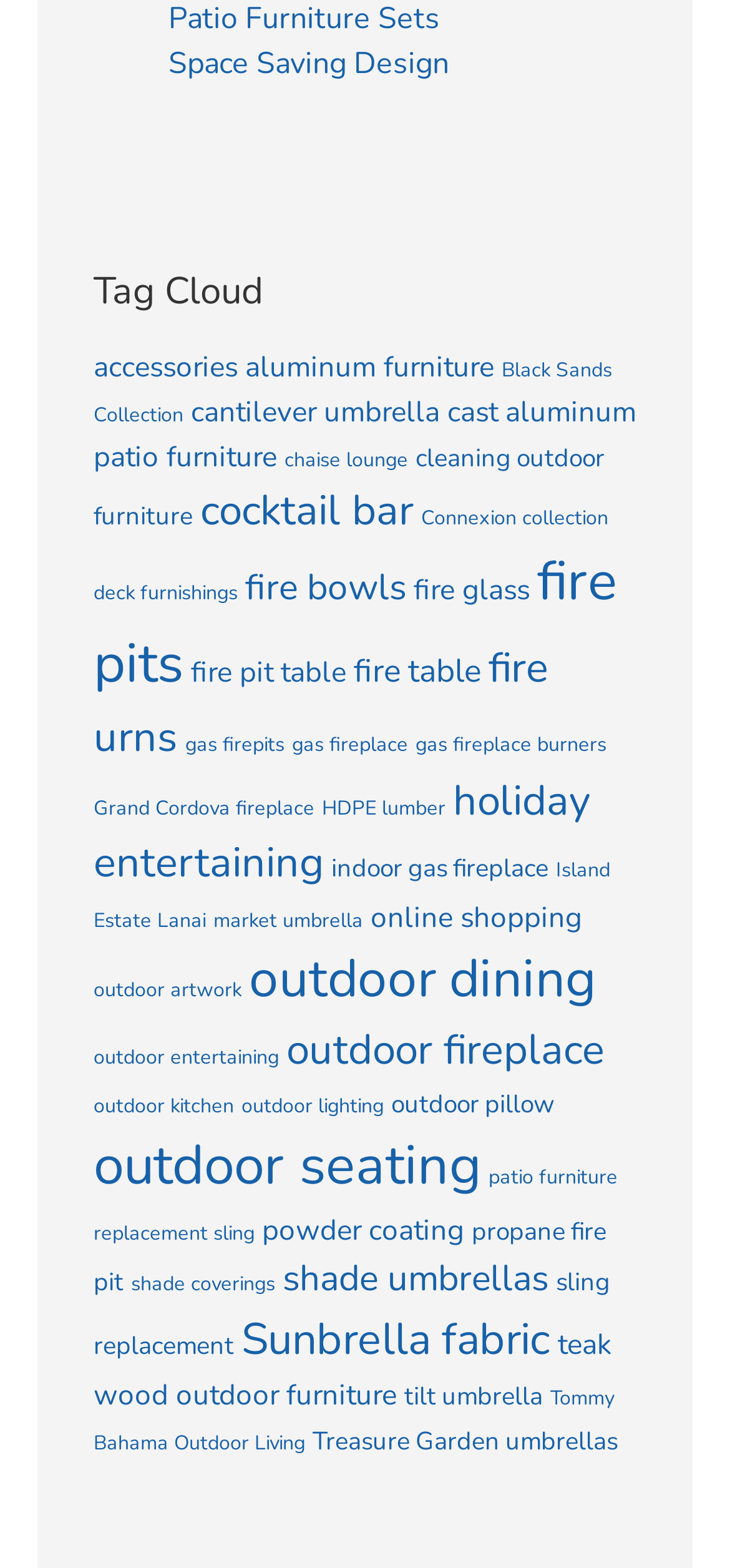Answer the following in one word or a short phrase: 
What is the name of the collection with 5 items?

Black Sands Collection